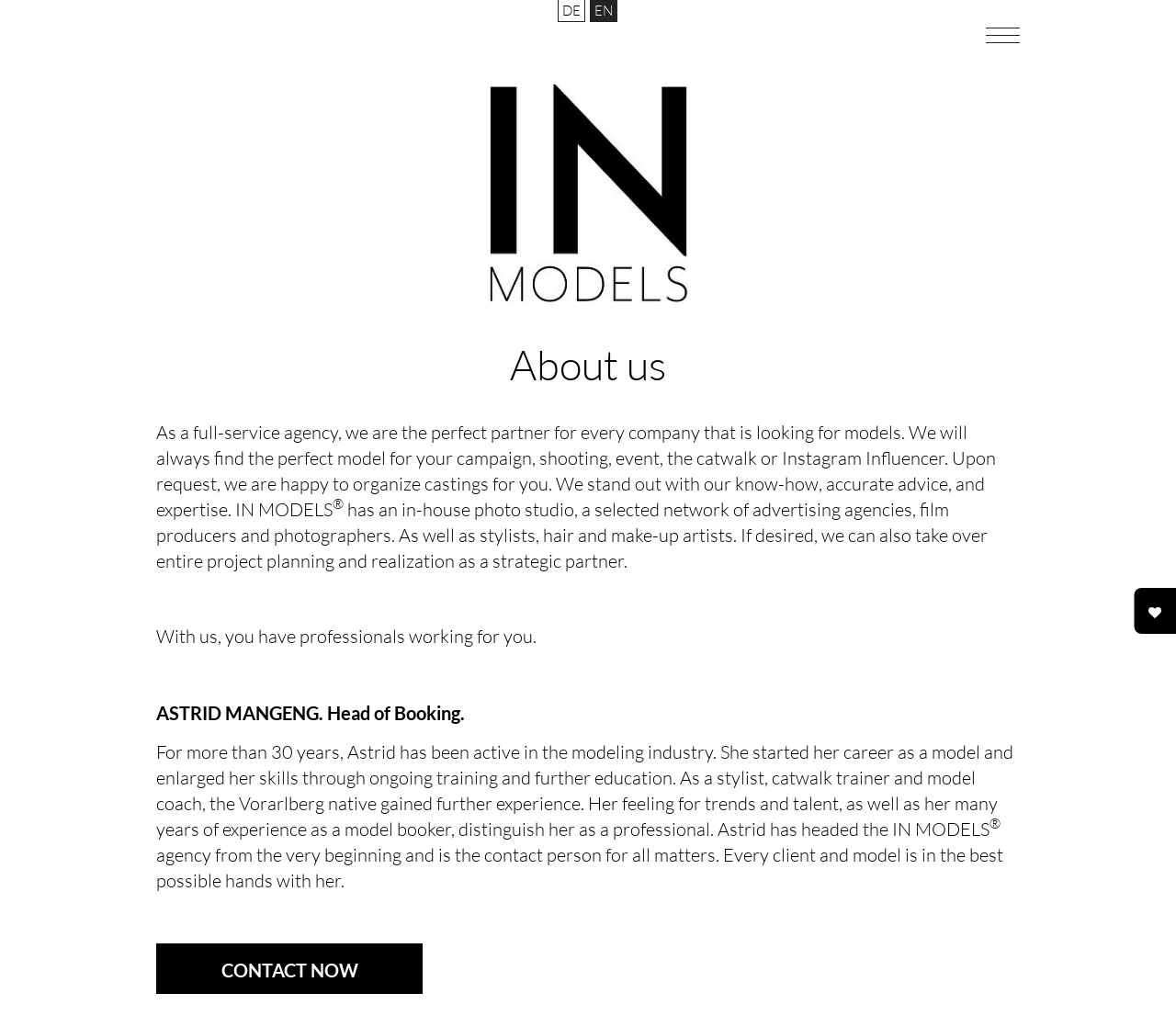Offer a meticulous caption that includes all visible features of the webpage.

The webpage is about IN MODELS, a full-service agency that provides models for various purposes such as campaigns, shootings, events, and catwalks. At the top of the page, there are three links: "DE" and "EN" for language selection, and "Zurück zur Startseite" (Back to Homepage) with an accompanying image. 

Below these links, there is a header section with a heading "About us" in a prominent position. The main content of the page is divided into several paragraphs. The first paragraph describes the agency's services, including finding the perfect model for clients and organizing castings upon request. 

The next paragraph mentions the agency's in-house photo studio, network of advertising agencies, film producers, and photographers, as well as stylists, hair and make-up artists. It also highlights the agency's ability to take over entire project planning and realization as a strategic partner.

The following paragraph emphasizes the professionalism of the agency's team, stating "With us, you have professionals working for you." 

Below this, there is a section dedicated to Astrid Mangeng, the Head of Booking, with a brief biography that outlines her 30-year experience in the modeling industry, including her background as a model, stylist, catwalk trainer, and model coach. 

Finally, at the bottom of the page, there is a call-to-action link "CONTACT NOW" encouraging visitors to get in touch with the agency.